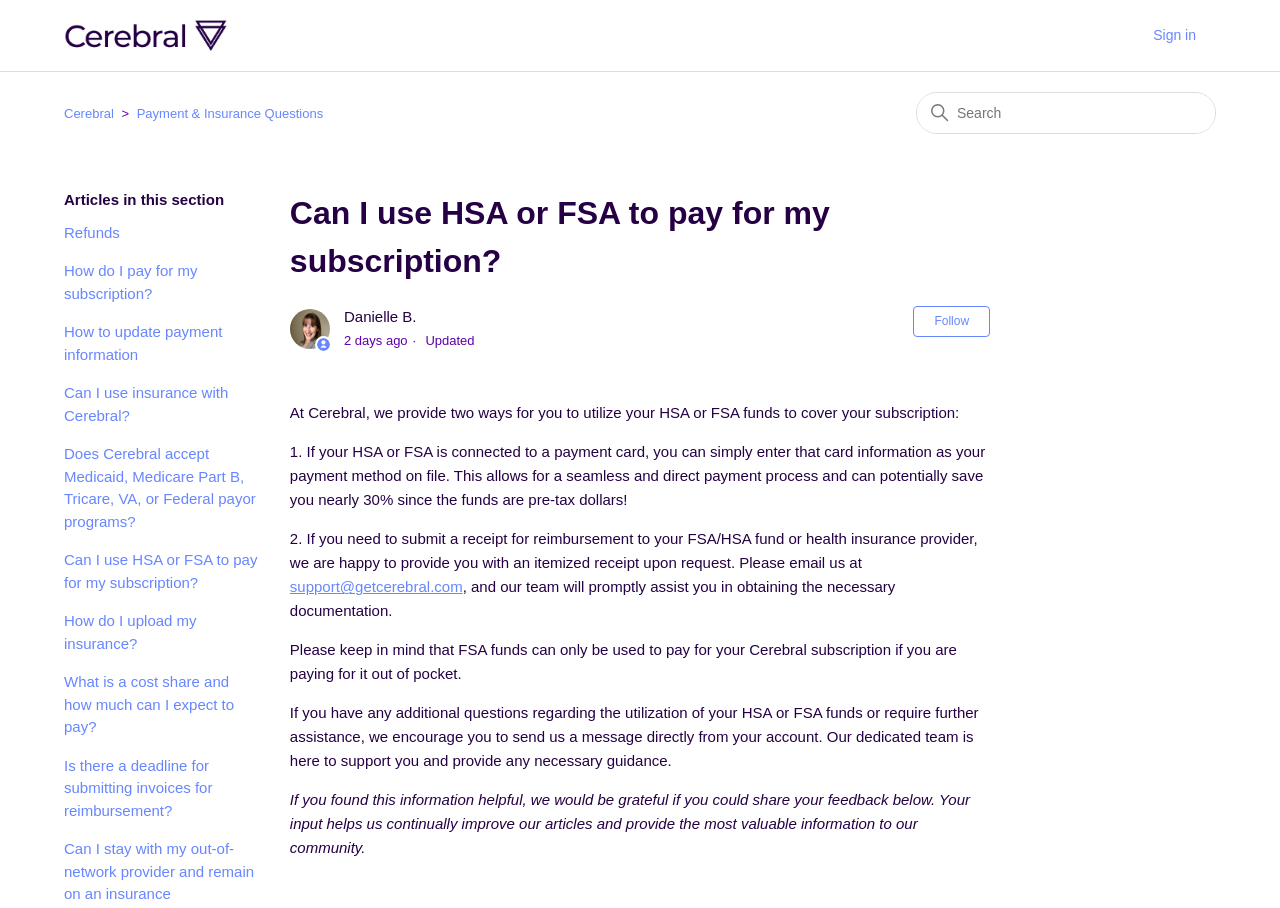Could you indicate the bounding box coordinates of the region to click in order to complete this instruction: "Search for something".

[0.716, 0.101, 0.95, 0.148]